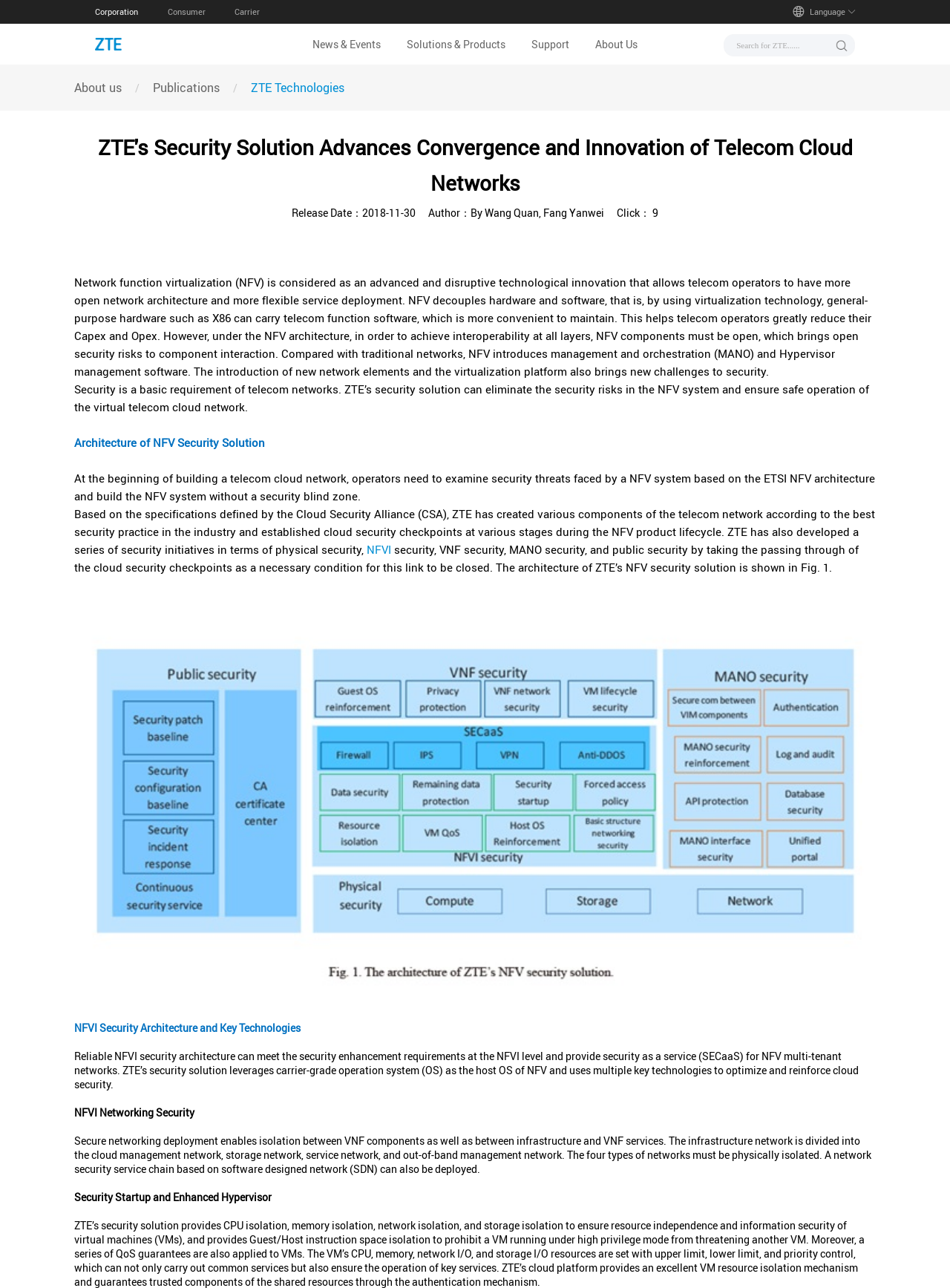Bounding box coordinates should be provided in the format (top-left x, top-left y, bottom-right x, bottom-right y) with all values between 0 and 1. Identify the bounding box for this UI element: Solutions & Products

[0.428, 0.018, 0.532, 0.05]